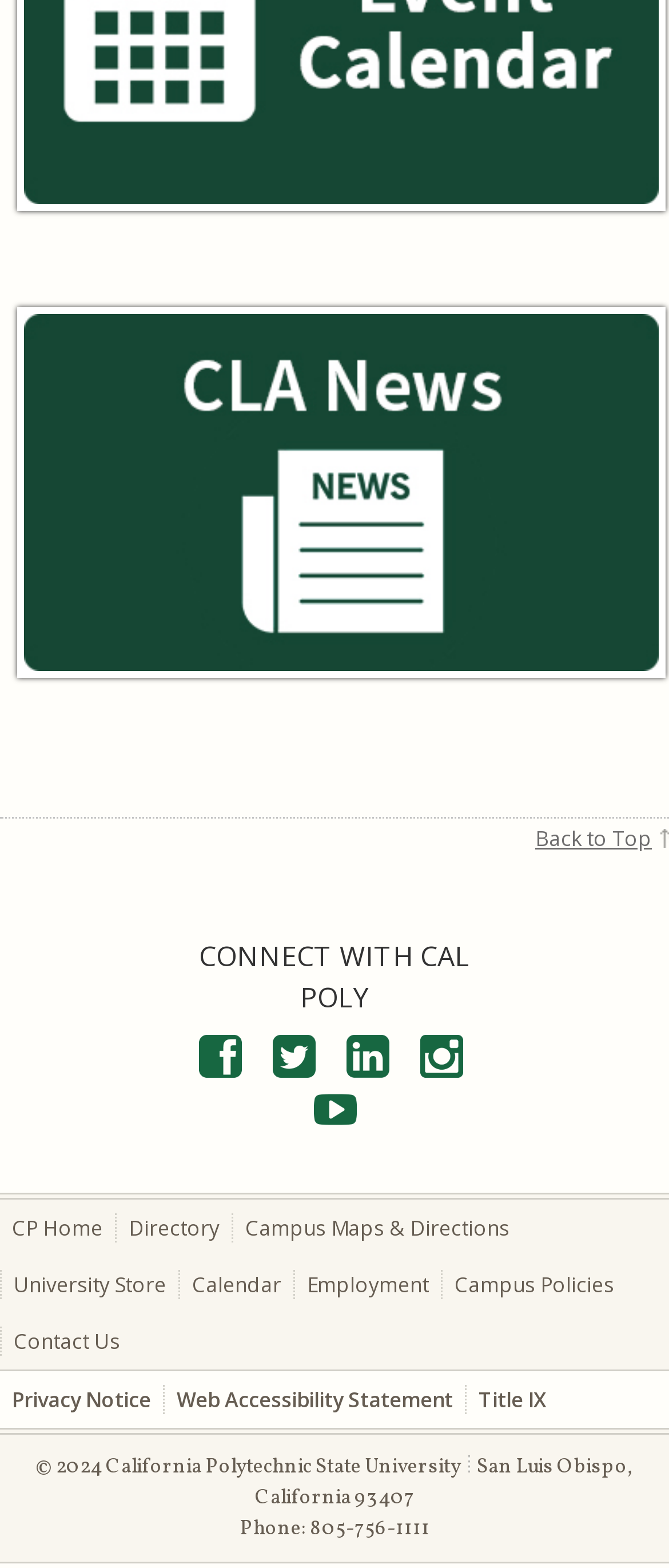Identify and provide the bounding box for the element described by: "University Store".

[0.021, 0.81, 0.249, 0.828]